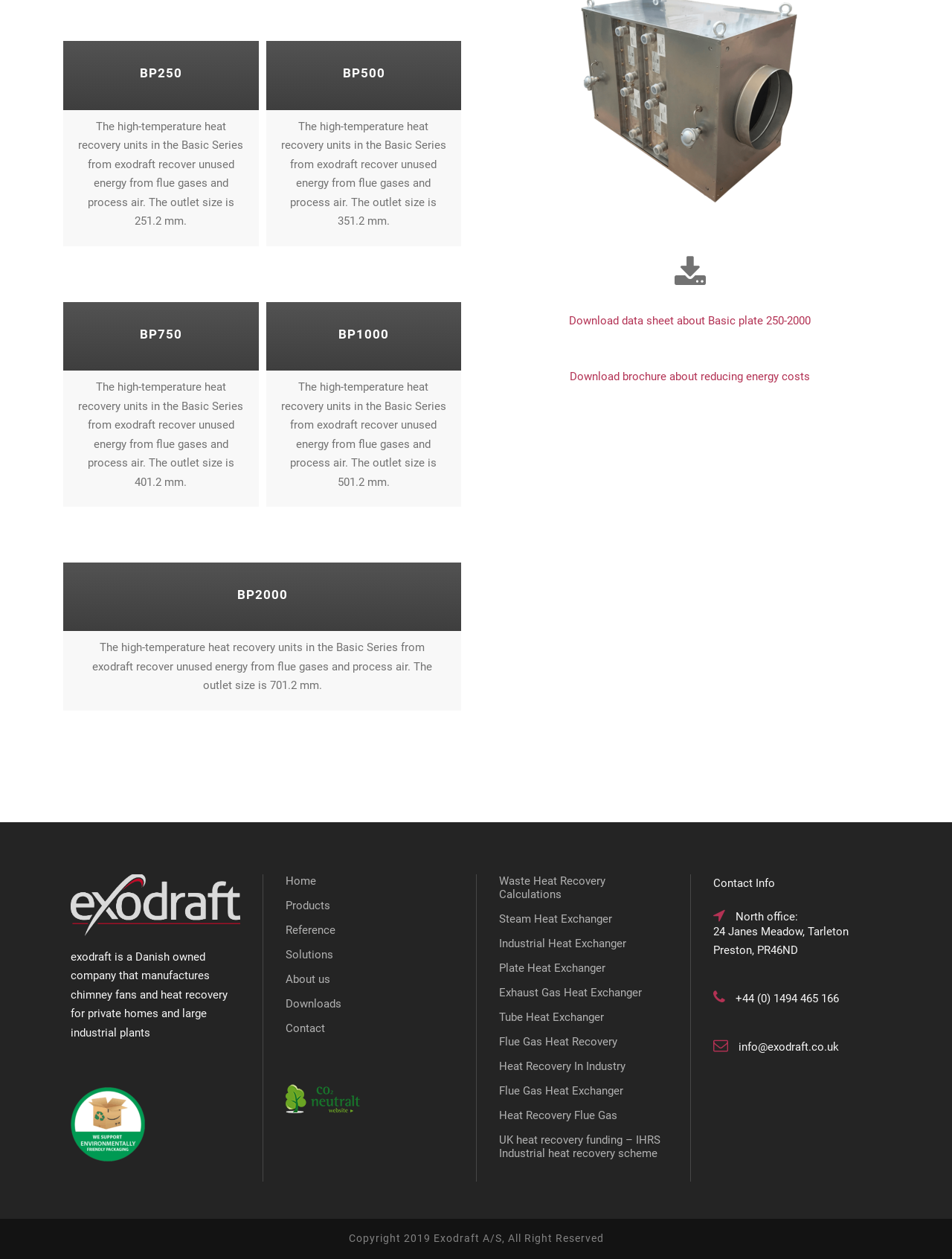What is the location of the North office?
Please use the image to provide a one-word or short phrase answer.

Preston, PR46ND